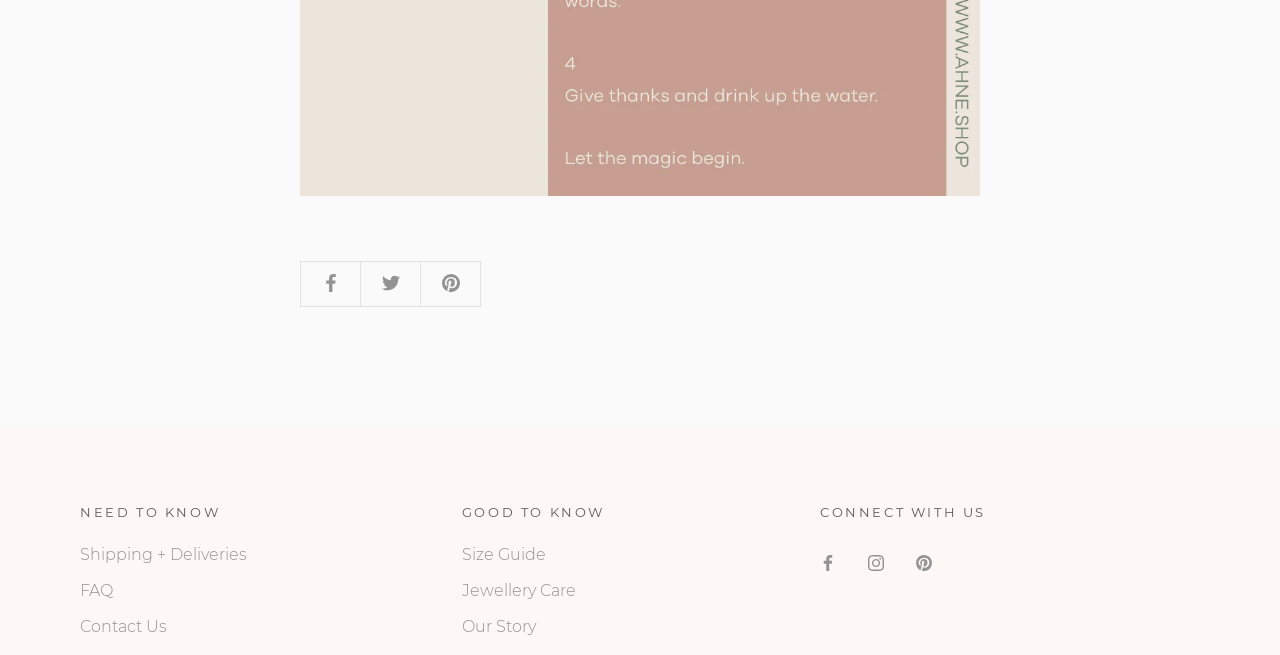Please provide a short answer using a single word or phrase for the question:
How many headings are on the page?

3